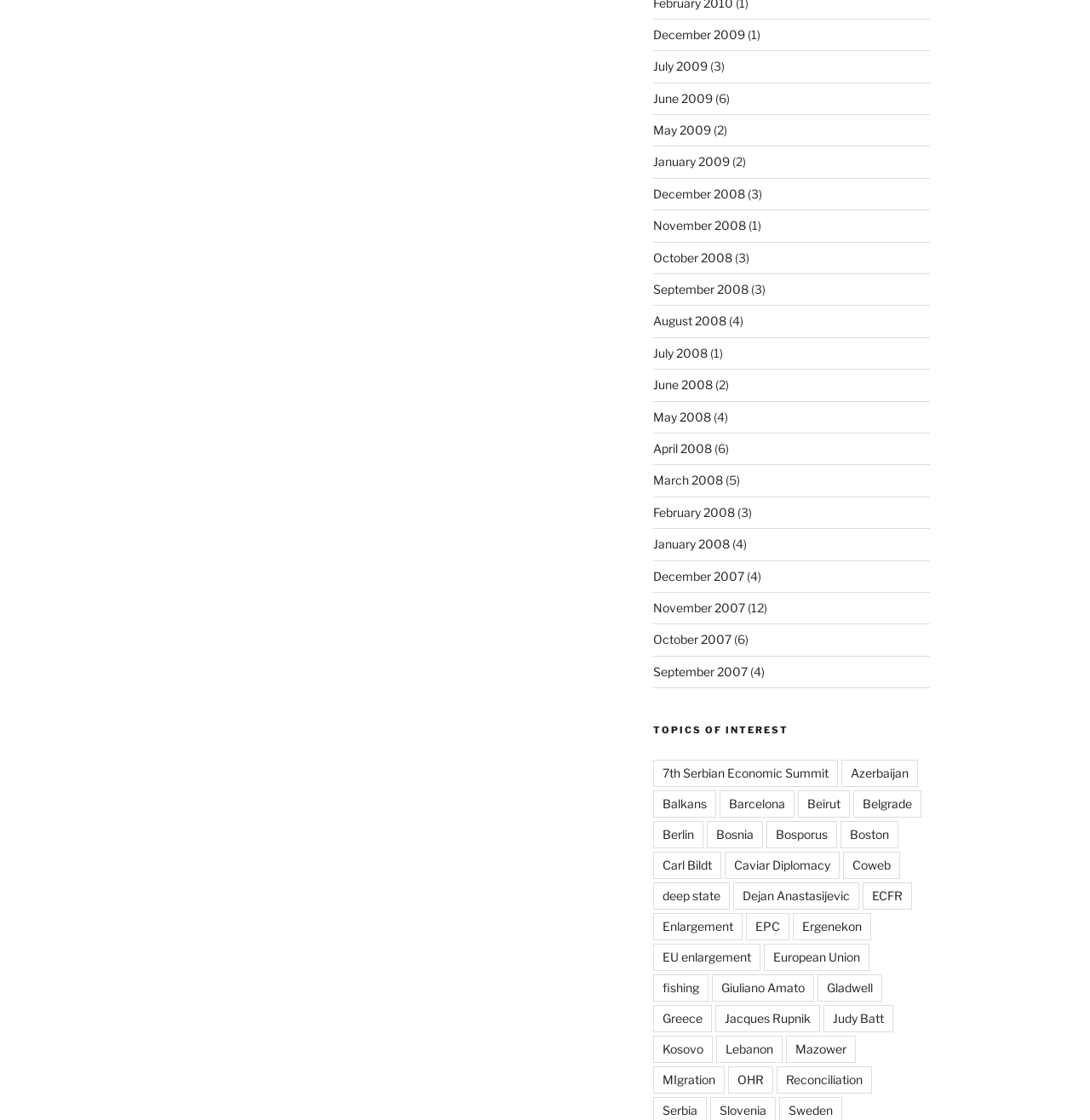Determine the bounding box coordinates of the target area to click to execute the following instruction: "Explore topics related to Greece."

[0.599, 0.897, 0.653, 0.921]